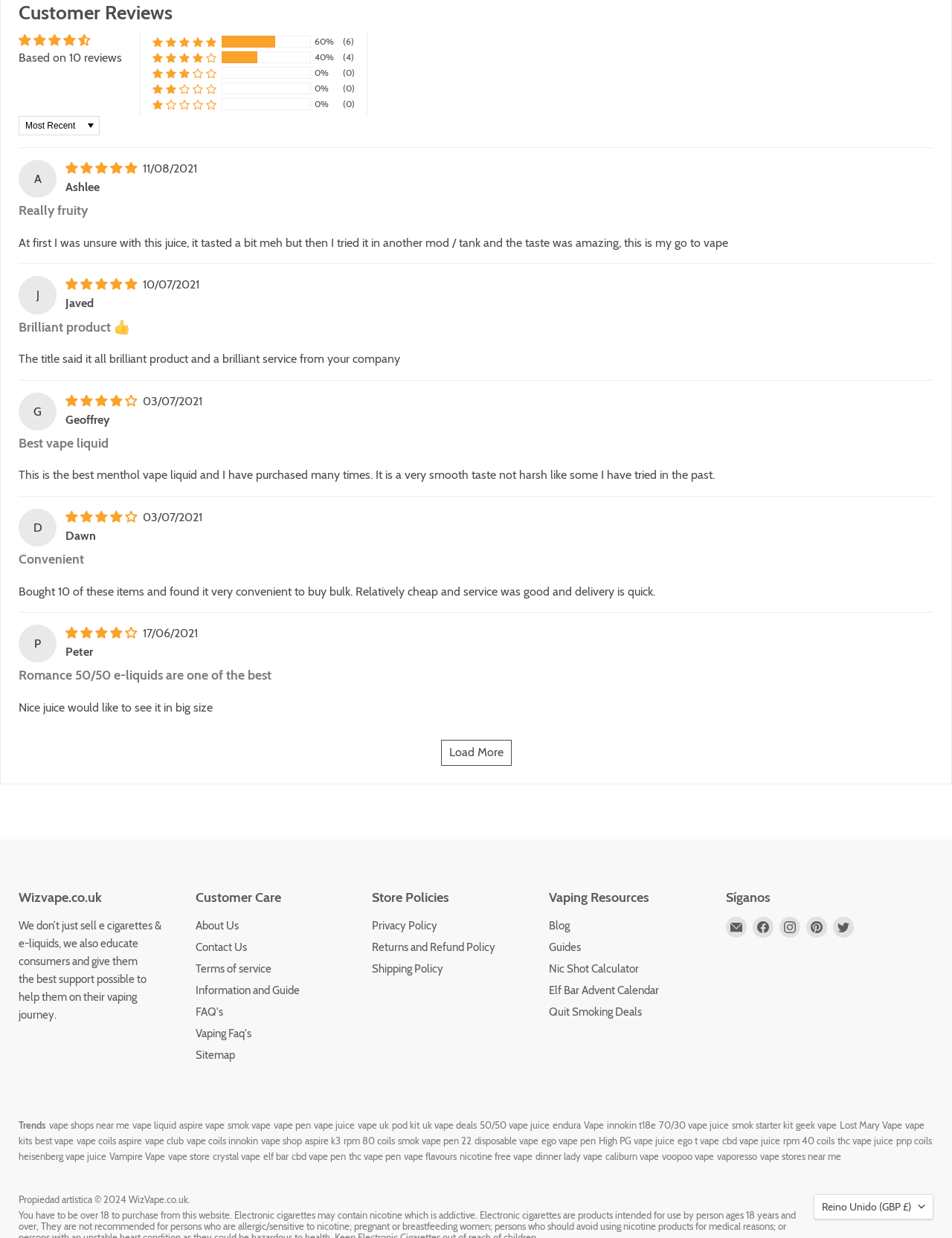Please identify the bounding box coordinates of the element on the webpage that should be clicked to follow this instruction: "Sort reviews". The bounding box coordinates should be given as four float numbers between 0 and 1, formatted as [left, top, right, bottom].

[0.02, 0.097, 0.105, 0.113]